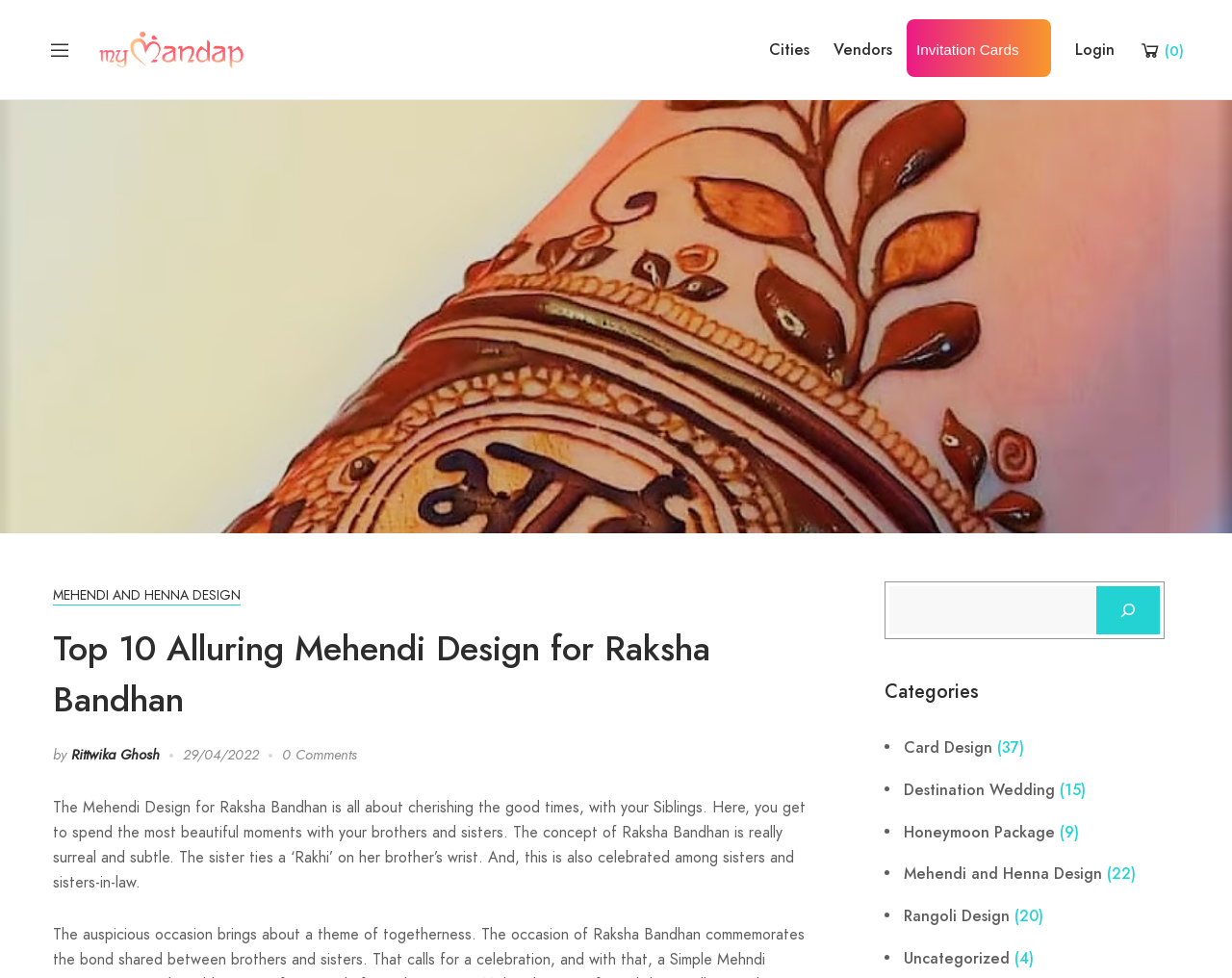Please identify the bounding box coordinates of the region to click in order to complete the given instruction: "View 'Top 10 Alluring Mehendi Design for Raksha Bandhan' post". The coordinates should be four float numbers between 0 and 1, i.e., [left, top, right, bottom].

[0.043, 0.599, 0.195, 0.619]